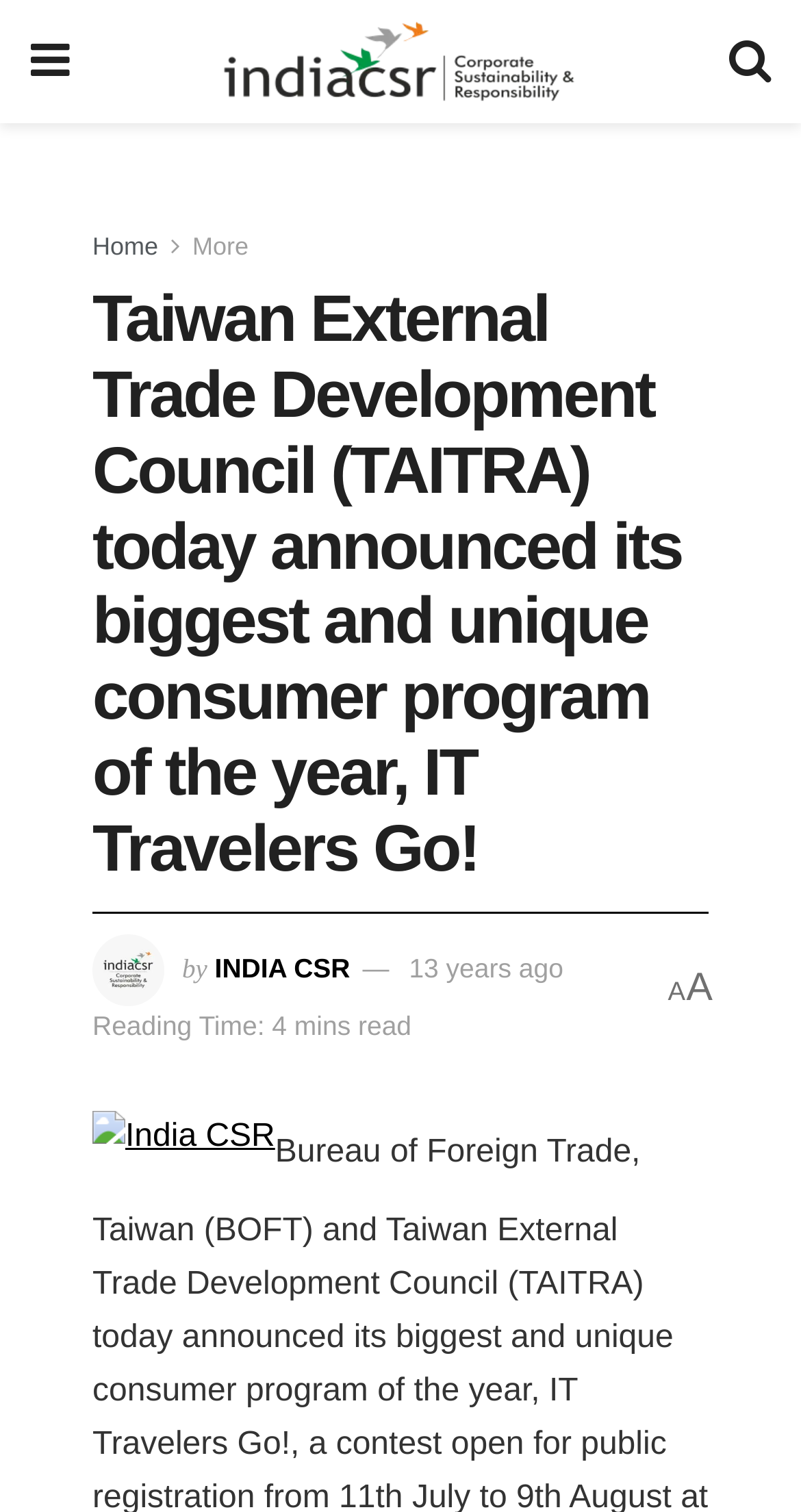Generate the text content of the main heading of the webpage.

Taiwan External Trade Development Council (TAITRA) today announced its biggest and unique consumer program of the year, IT Travelers Go!